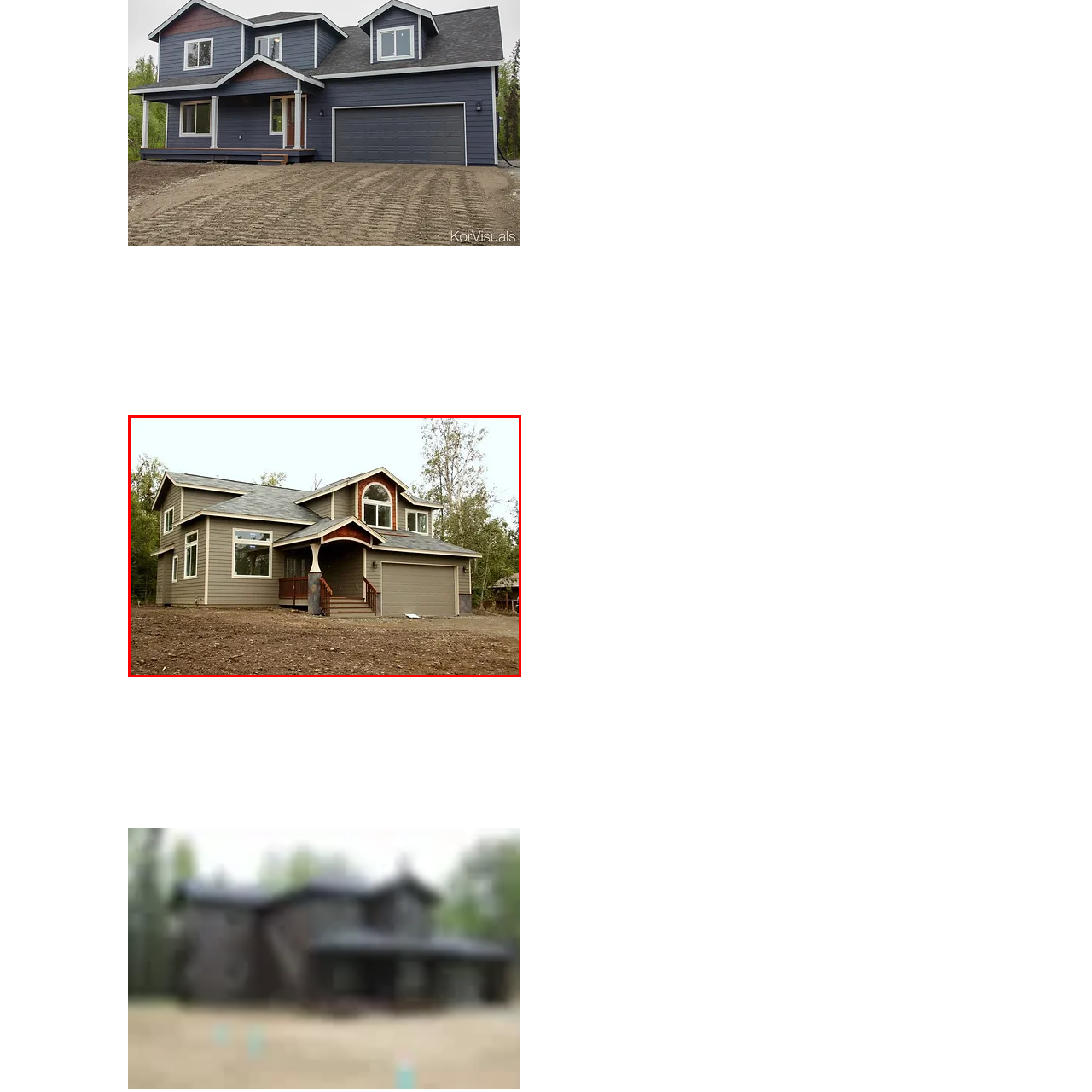Concentrate on the image bordered by the red line and give a one-word or short phrase answer to the following question:
What is the purpose of the large windows?

To allow natural light